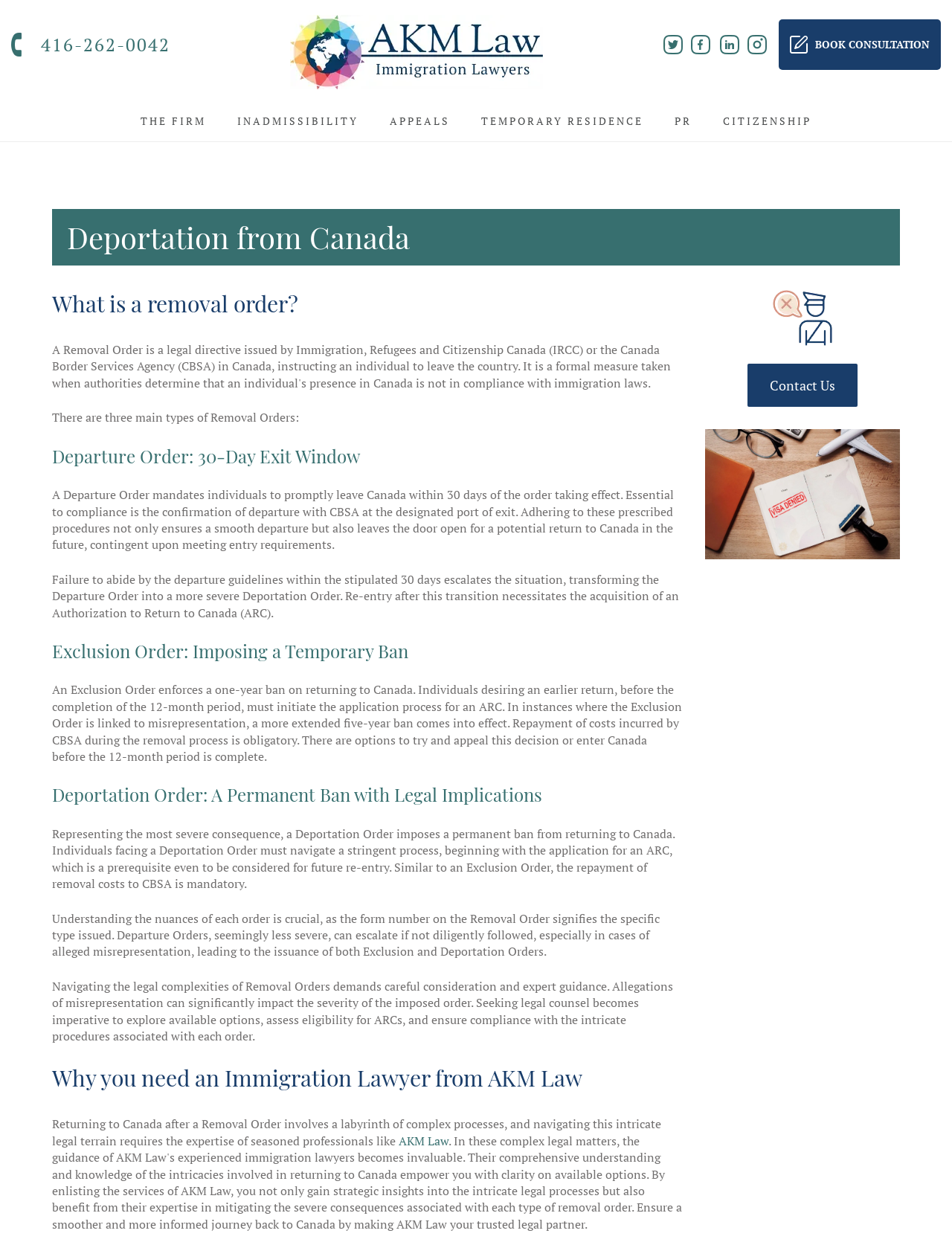Identify the text that serves as the heading for the webpage and generate it.

Deportation from Canada